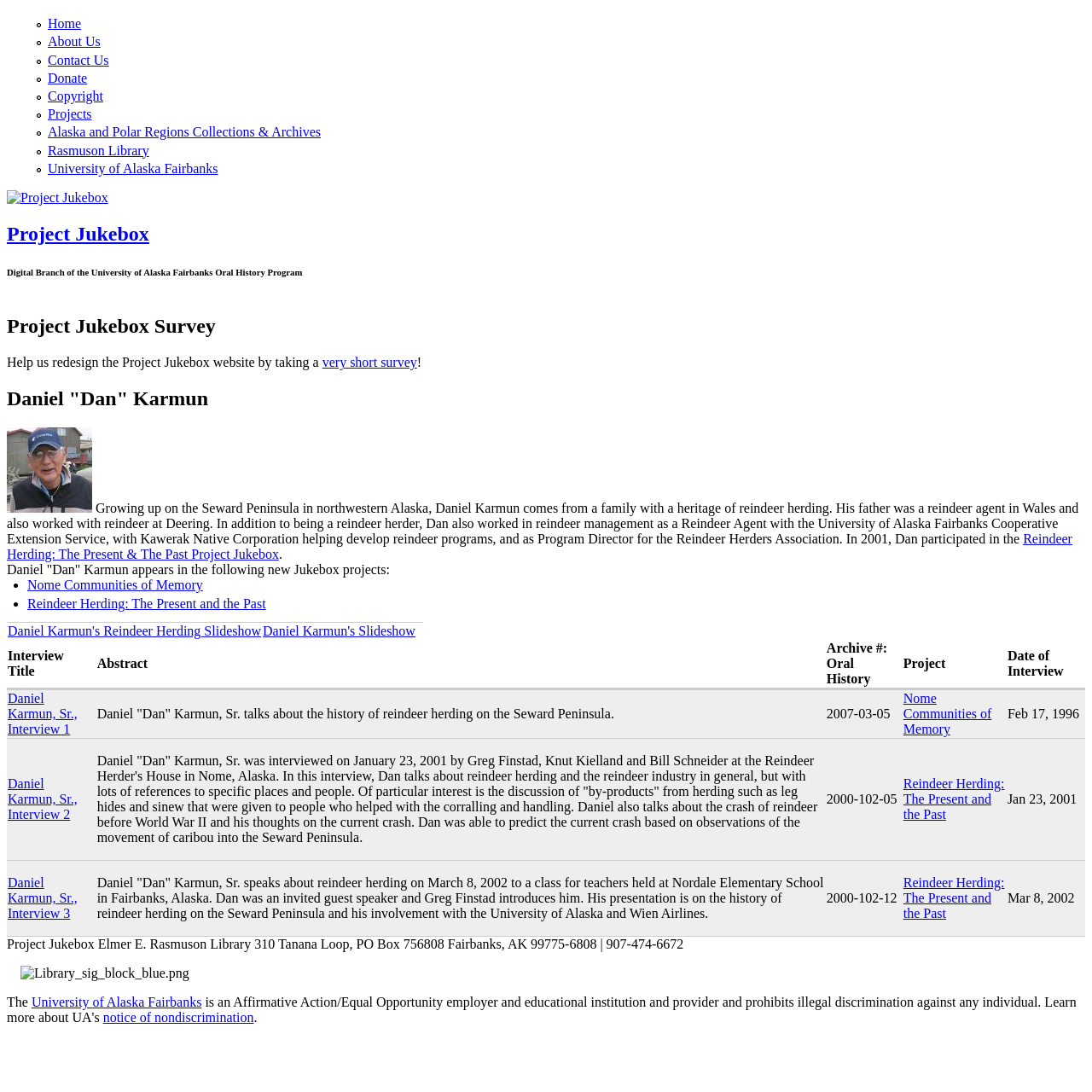Reply to the question with a single word or phrase:
What is the topic of the project 'Reindeer Herding: The Present and the Past'?

Reindeer herding